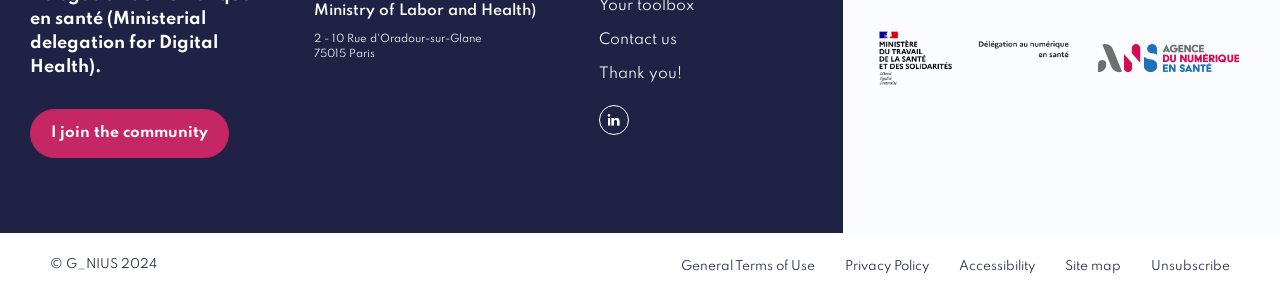Extract the bounding box coordinates for the described element: "Site map". The coordinates should be represented as four float numbers between 0 and 1: [left, top, right, bottom].

[0.832, 0.874, 0.876, 0.918]